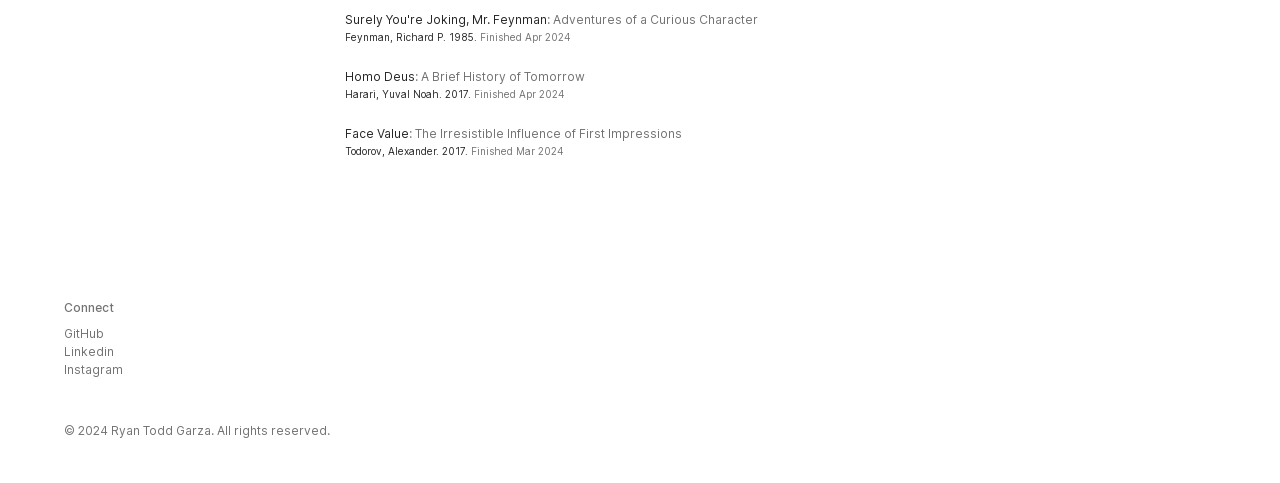Given the element description Instagram, predict the bounding box coordinates for the UI element in the webpage screenshot. The format should be (top-left x, top-left y, bottom-right x, bottom-right y), and the values should be between 0 and 1.

[0.05, 0.749, 0.096, 0.781]